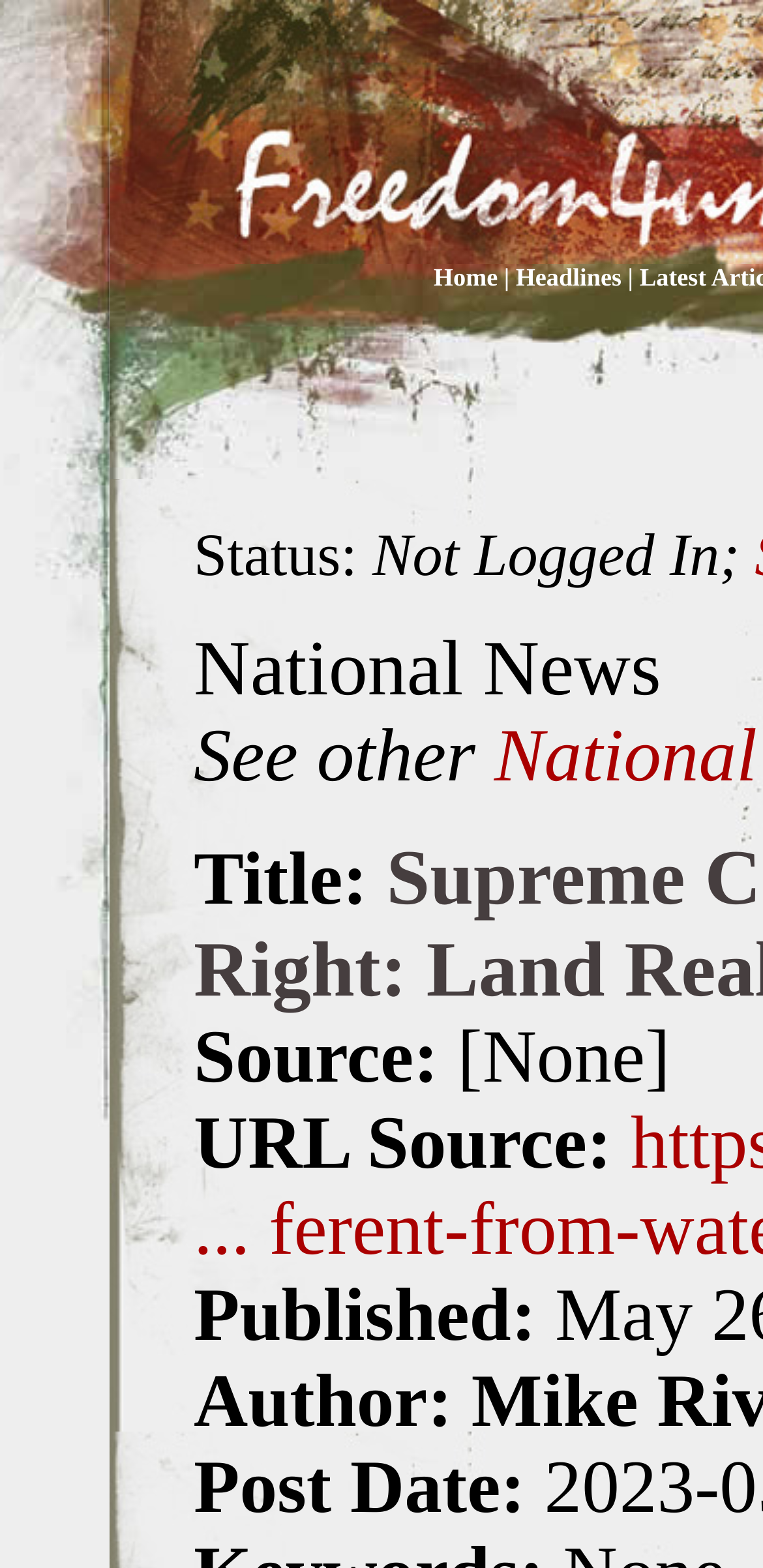Give a concise answer using only one word or phrase for this question:
What is the category of the news?

National News